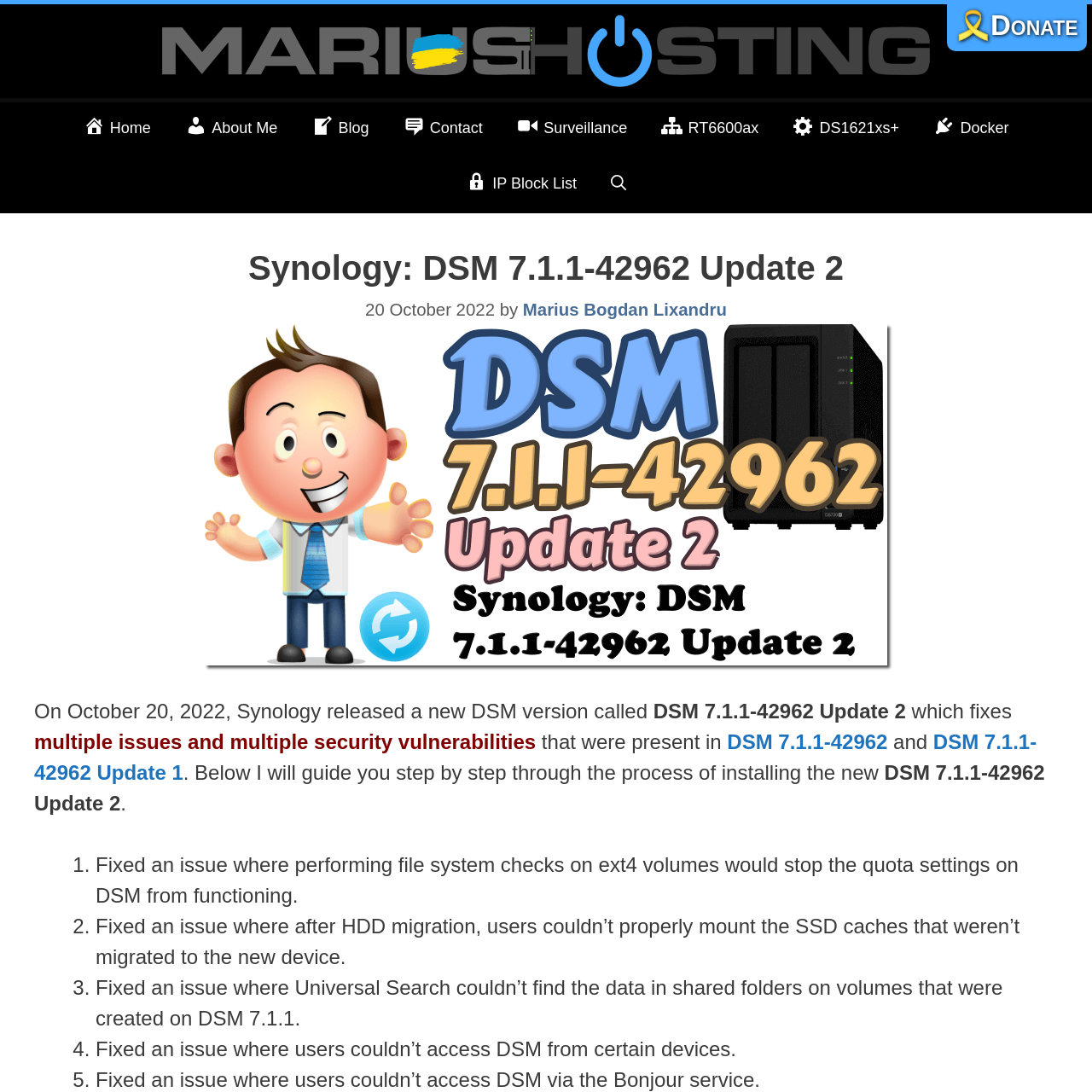What is the author of the DSM 7.1.1-42962 Update 2 article?
Please respond to the question with a detailed and thorough explanation.

The author of the DSM 7.1.1-42962 Update 2 article can be determined by looking at the link element on the webpage, which contains the text 'Marius Bogdan Lixandru'.